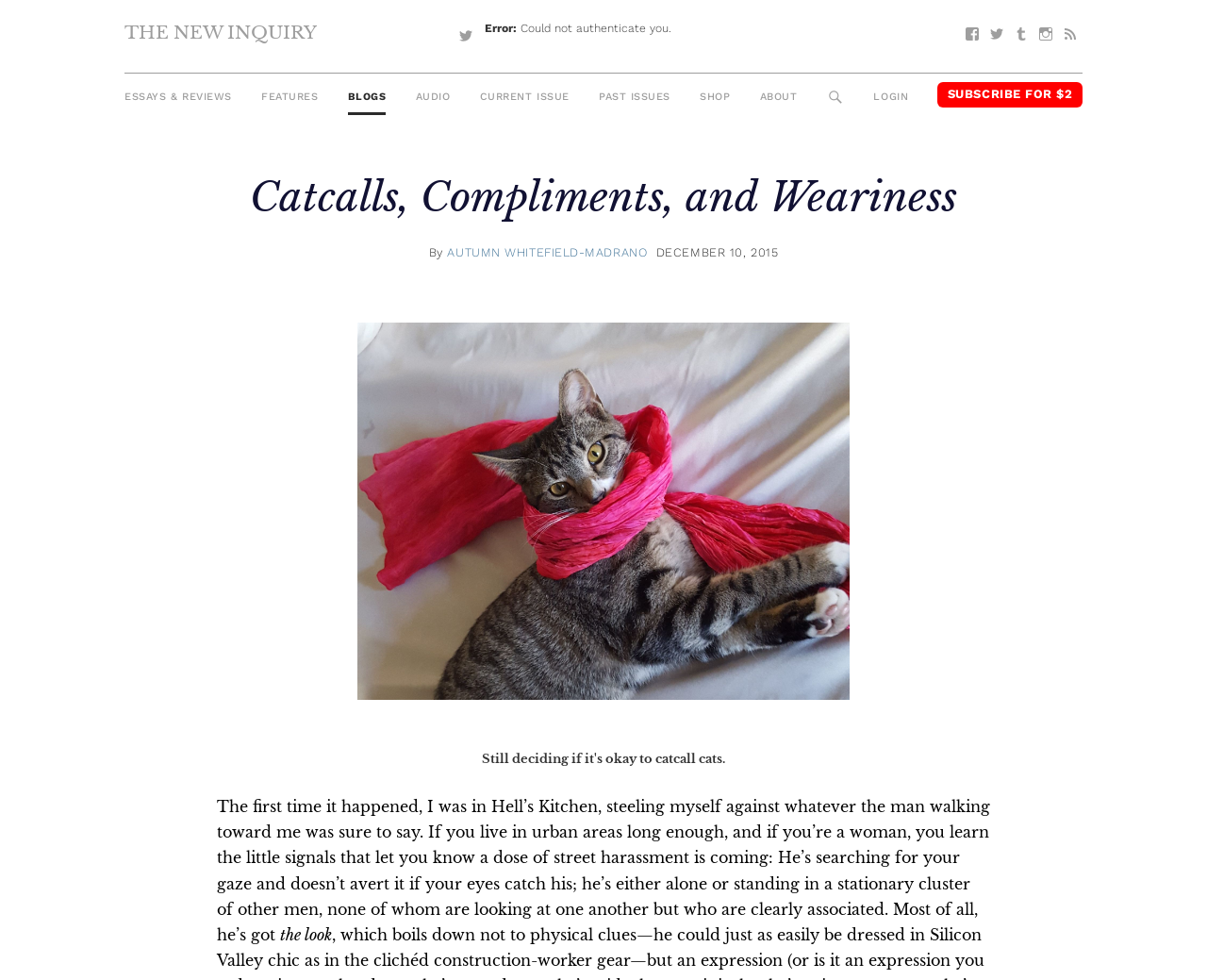Find the bounding box coordinates of the clickable area that will achieve the following instruction: "Login to the website".

[0.724, 0.068, 0.752, 0.1]